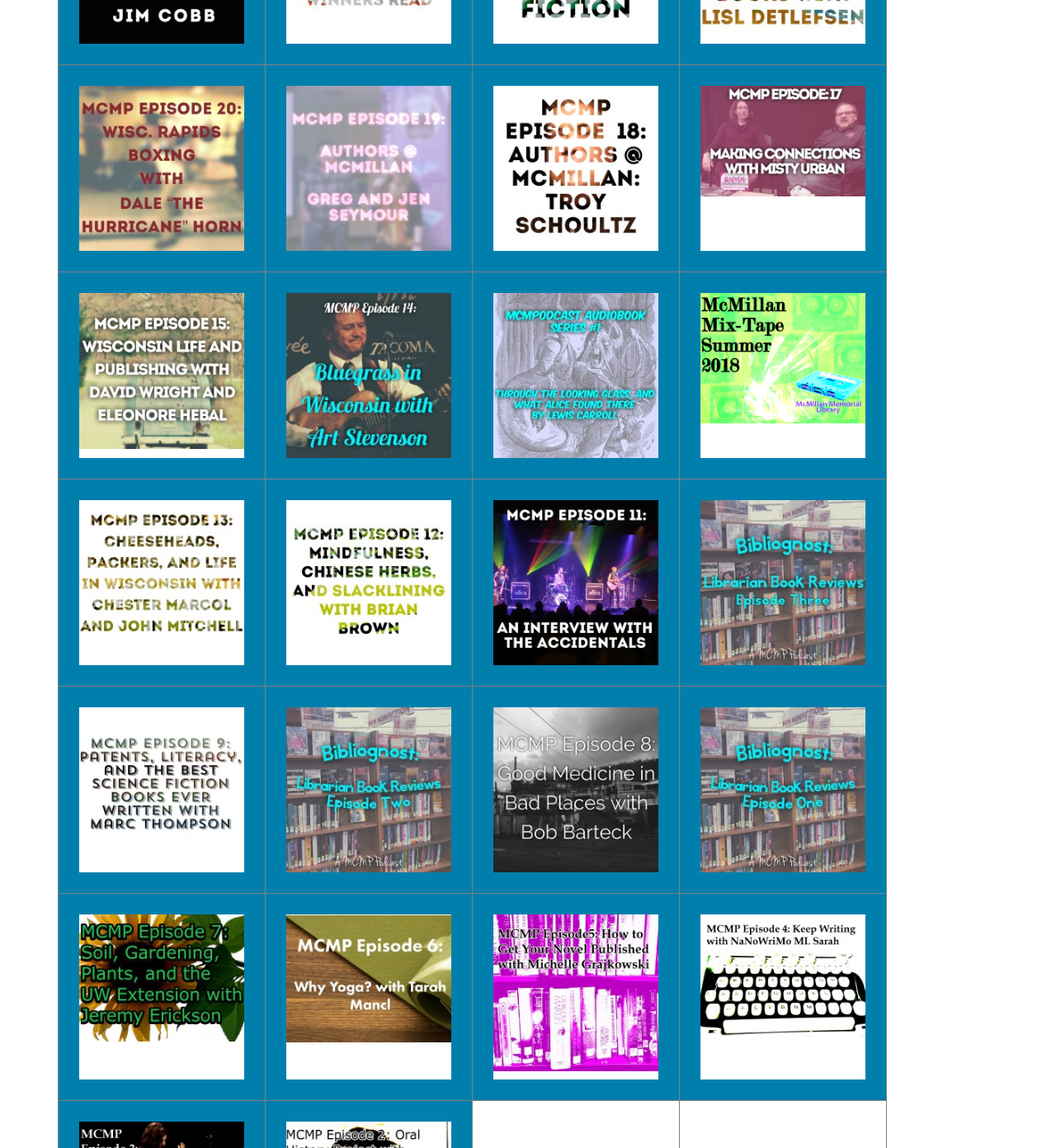Answer the following inquiry with a single word or phrase:
What is the main content of the webpage?

Images